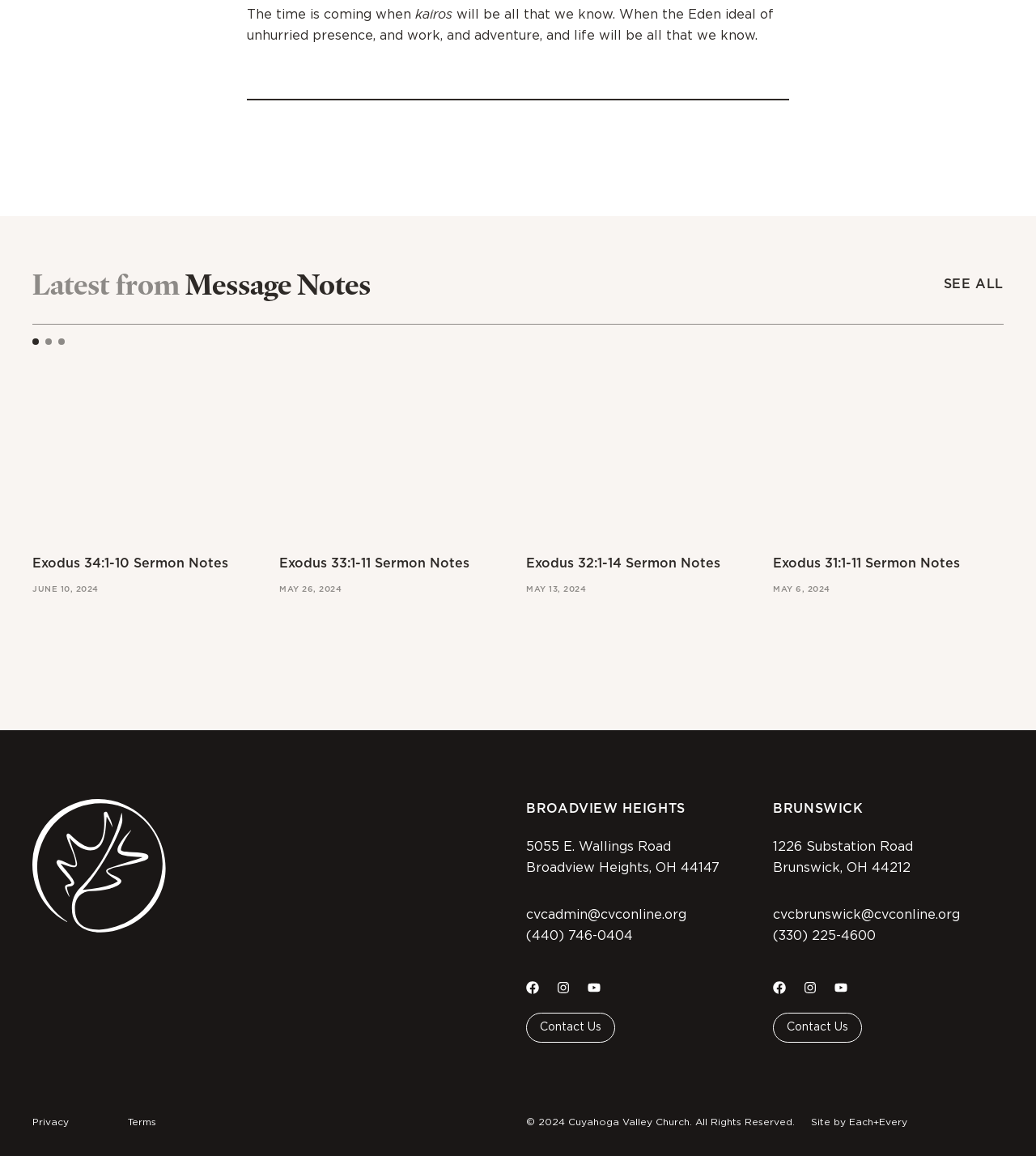Given the description cvcbrunswick@cvconline.org, predict the bounding box coordinates of the UI element. Ensure the coordinates are in the format (top-left x, top-left y, bottom-right x, bottom-right y) and all values are between 0 and 1.

[0.746, 0.786, 0.927, 0.797]